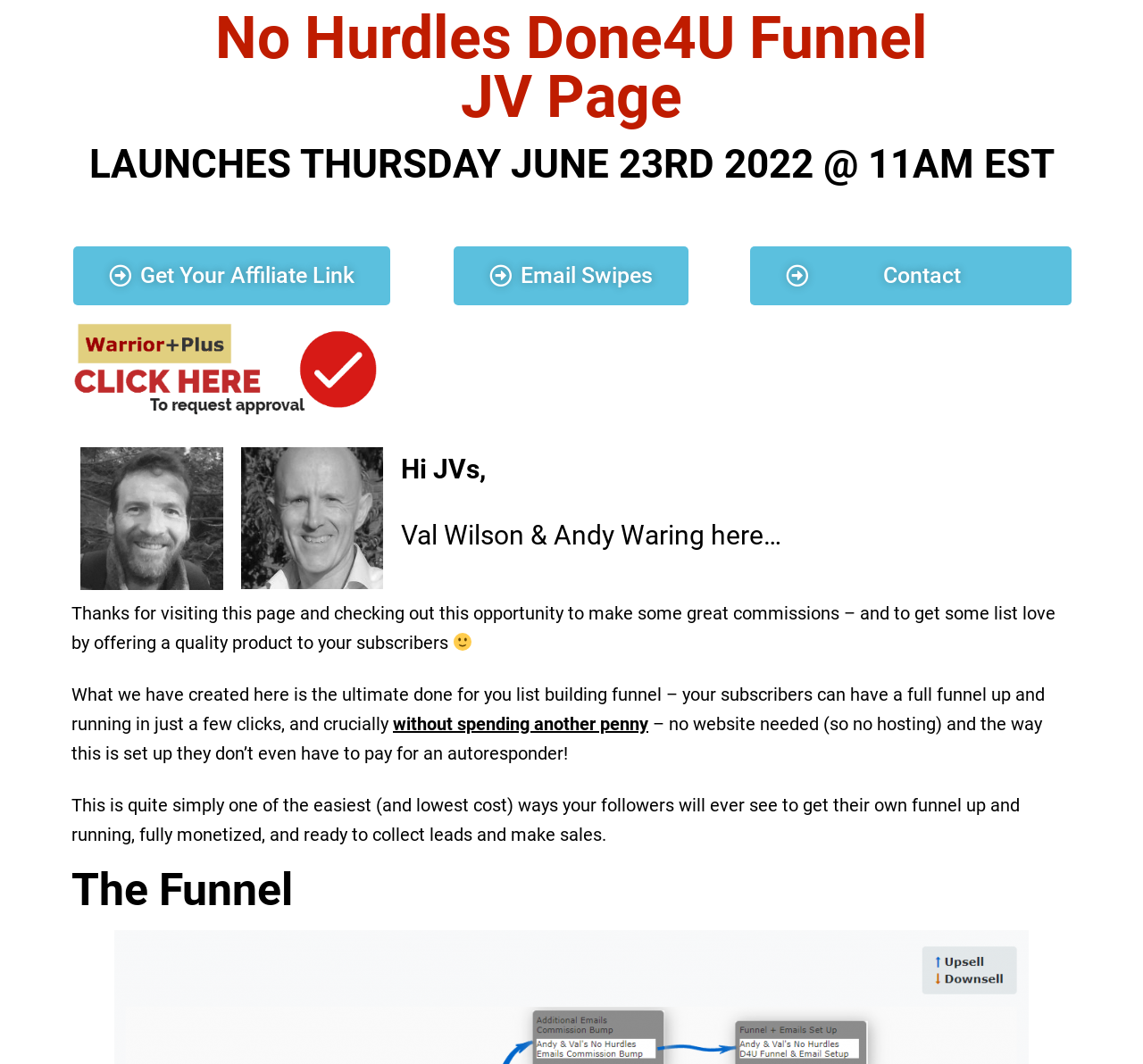What is the launch date of the funnel?
Provide a concise answer using a single word or phrase based on the image.

Thursday June 23rd 2022